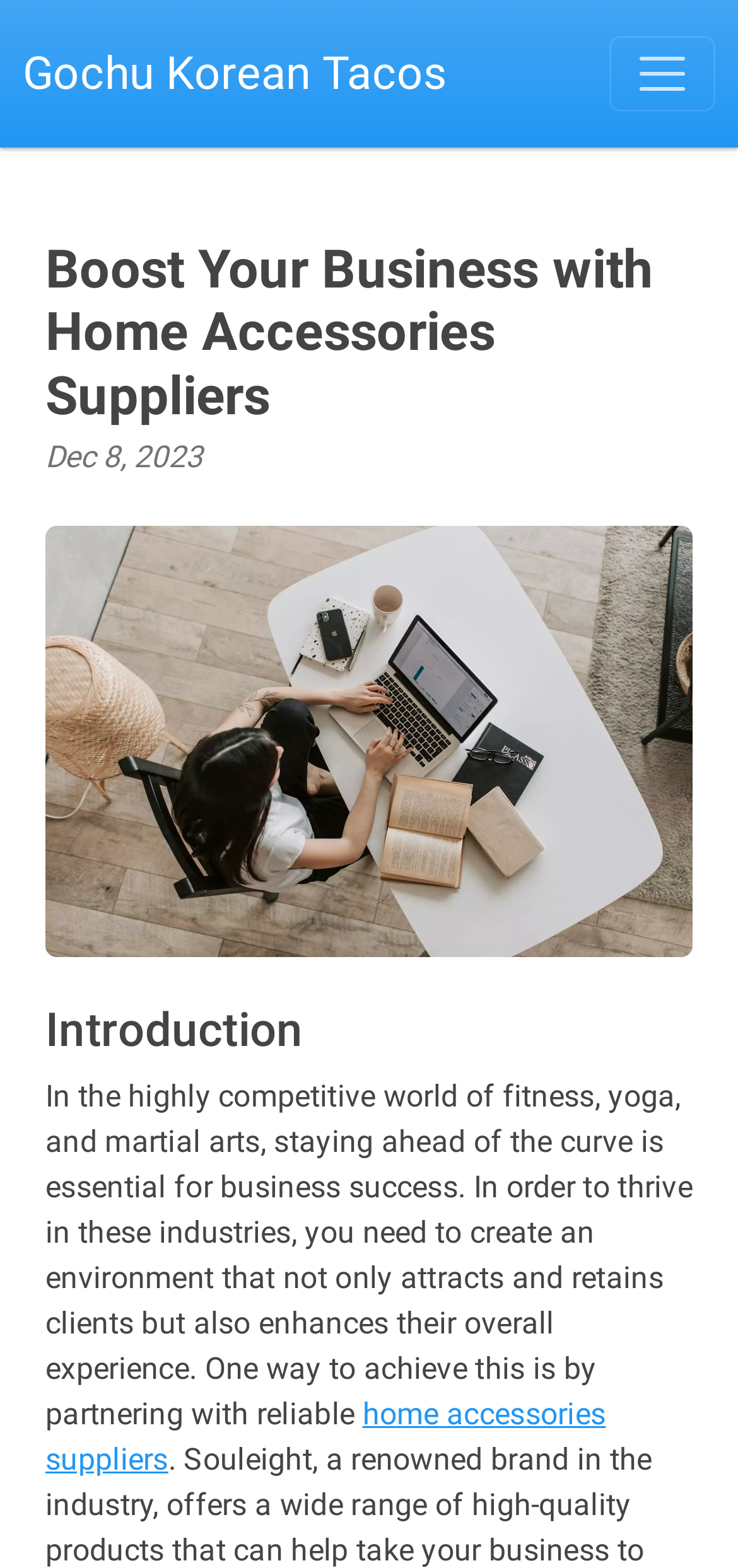What is the date mentioned on the webpage?
From the details in the image, answer the question comprehensively.

I found the date 'Dec 8, 2023' on the webpage by looking at the StaticText element with bounding box coordinates [0.062, 0.28, 0.275, 0.303] which is a child of the HeaderAsNonLandmark element.